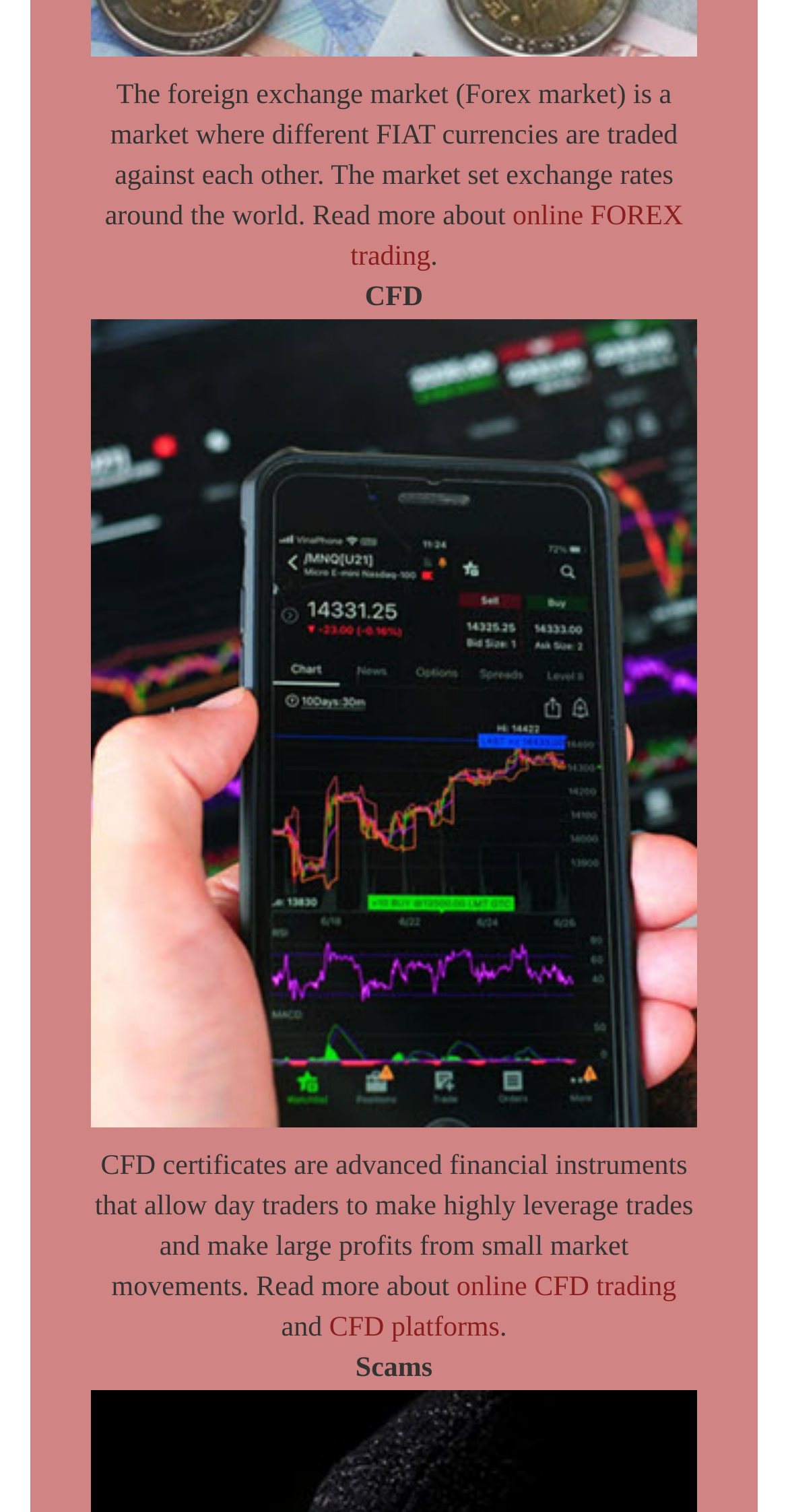What is the Forex market?
Provide an in-depth and detailed answer to the question.

Based on the StaticText element with the text 'The foreign exchange market (Forex market) is a market where different FIAT currencies are traded against each other.', I can infer that the Forex market is a platform where different currencies are traded.